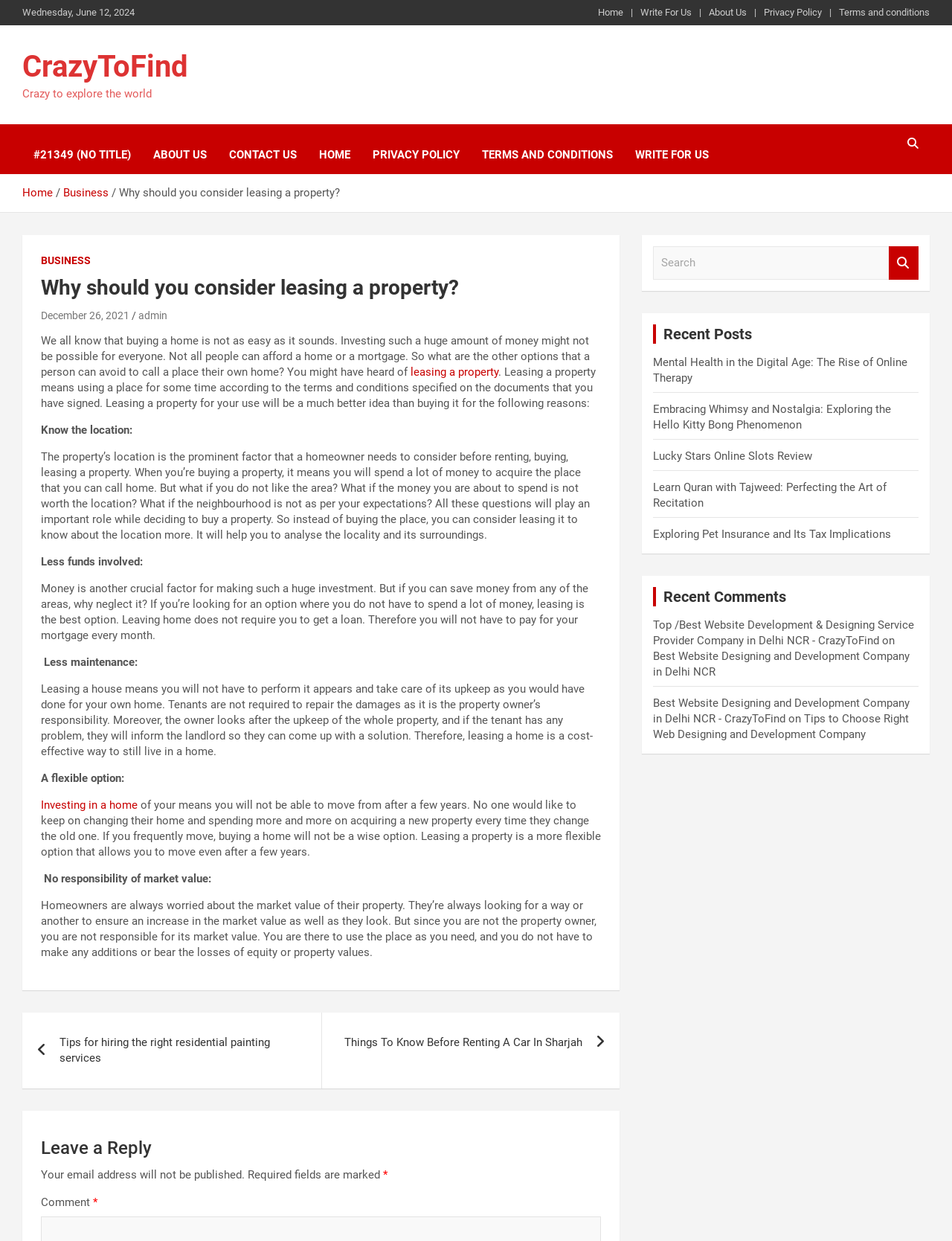Please provide a brief answer to the question using only one word or phrase: 
What is the main topic of the article on this webpage?

Leasing a property